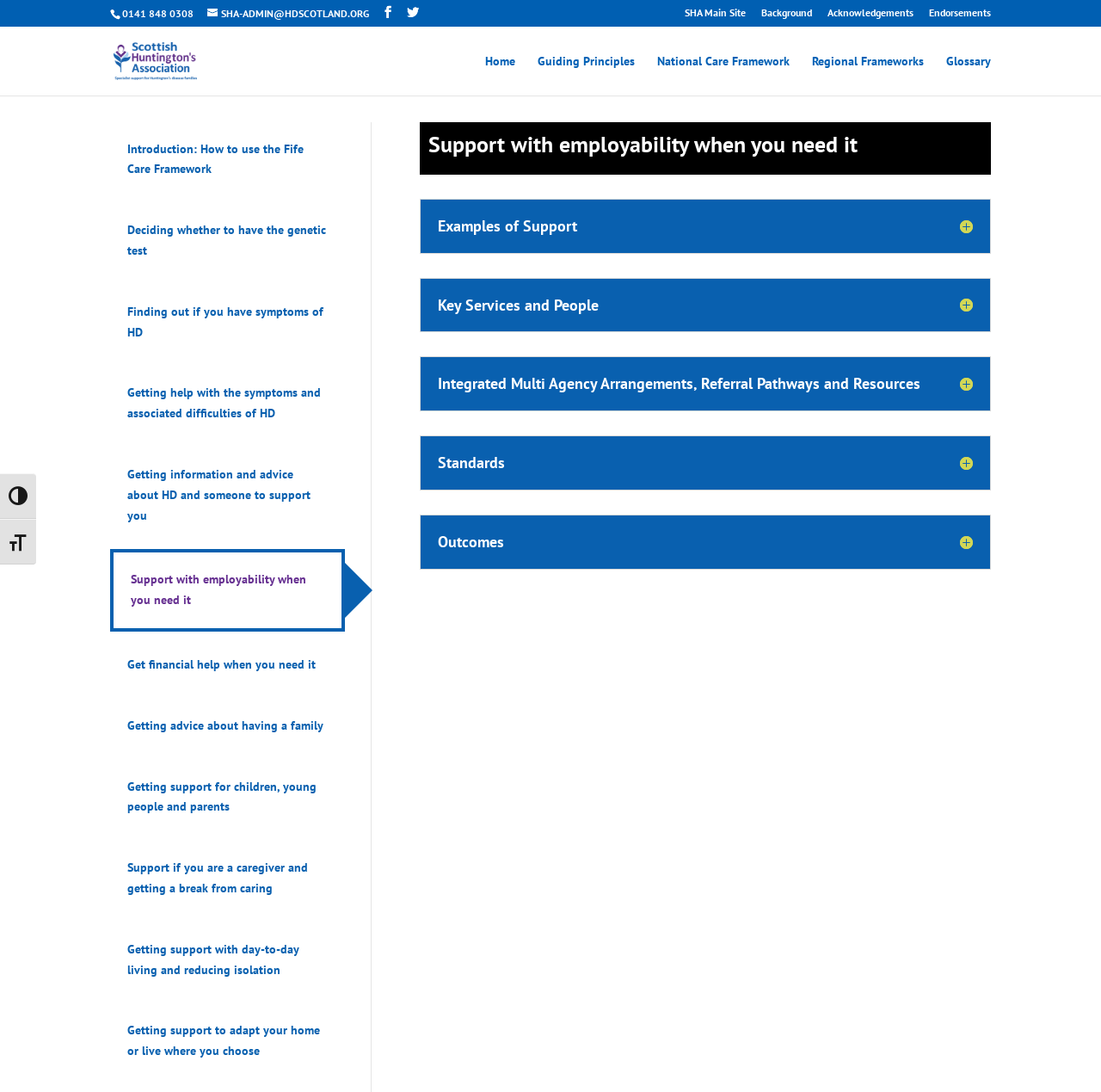Locate the bounding box coordinates of the clickable region to complete the following instruction: "Read about Support with employability when you need it."

[0.119, 0.524, 0.278, 0.556]